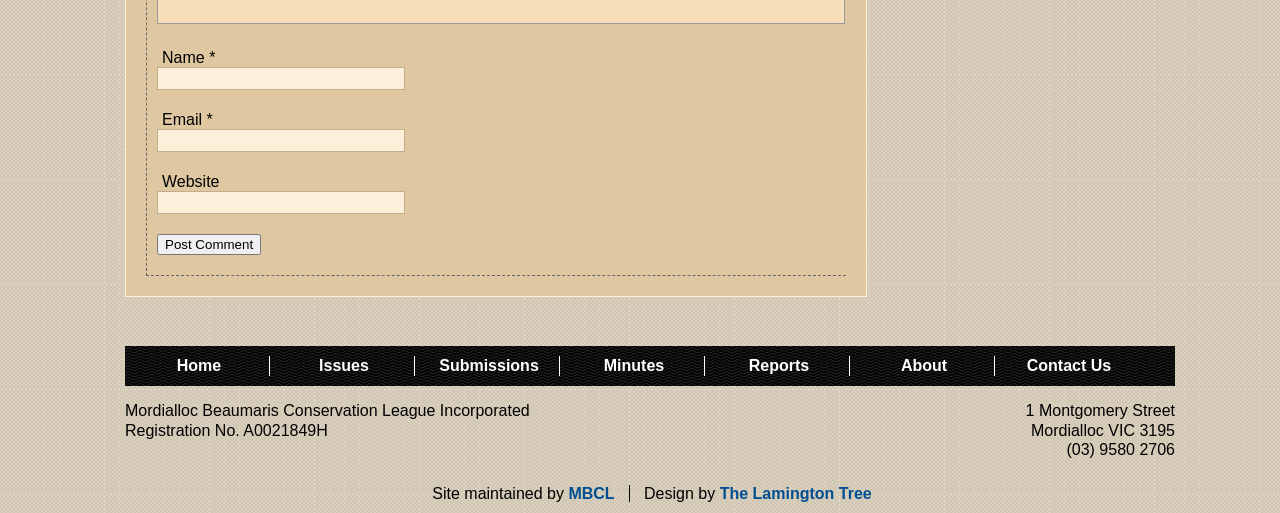From the screenshot, find the bounding box of the UI element matching this description: "Contact Us". Supply the bounding box coordinates in the form [left, top, right, bottom], each a float between 0 and 1.

[0.802, 0.697, 0.868, 0.73]